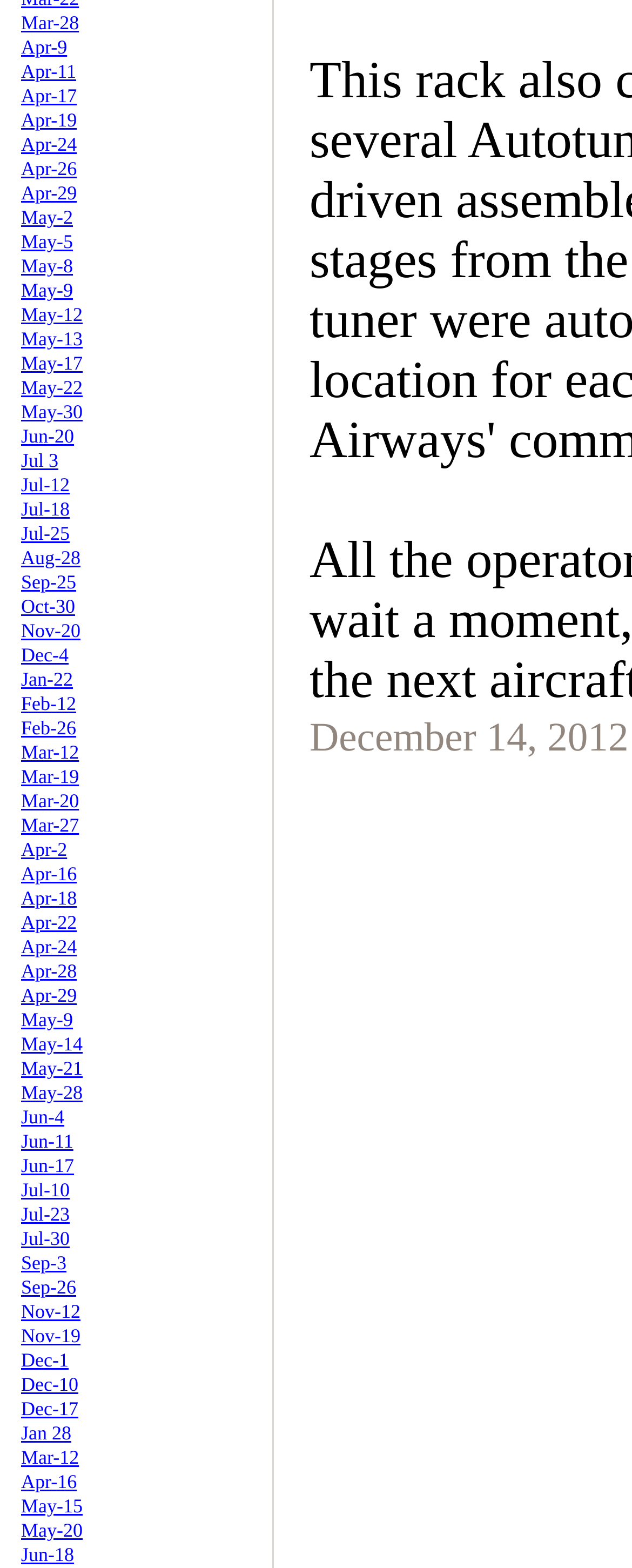Give the bounding box coordinates for the element described by: "Jul 3".

[0.033, 0.286, 0.092, 0.301]